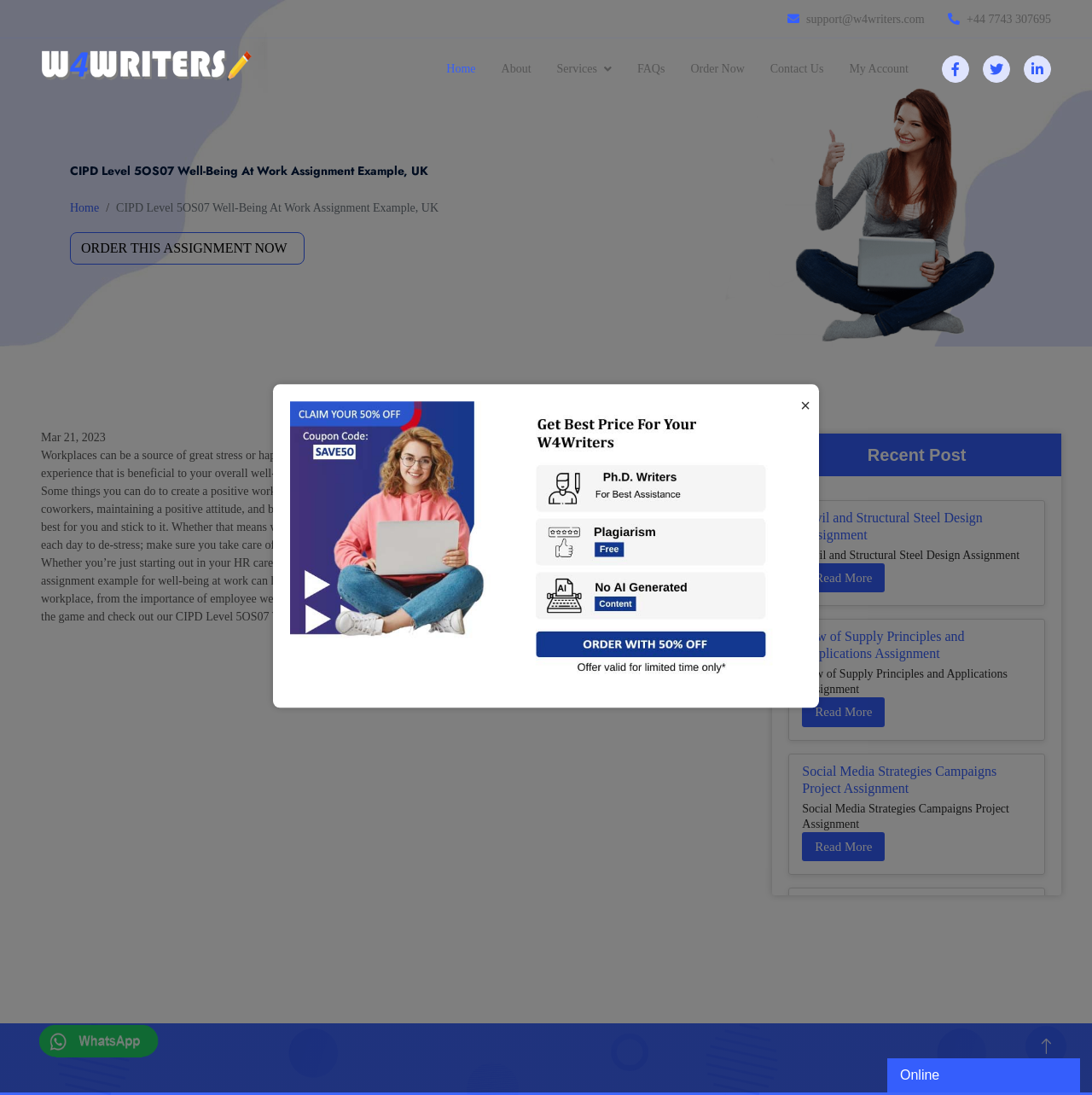What is the purpose of the CIPD Level 5OS07 assignment example?
Answer the question with just one word or phrase using the image.

To help with well-being at work